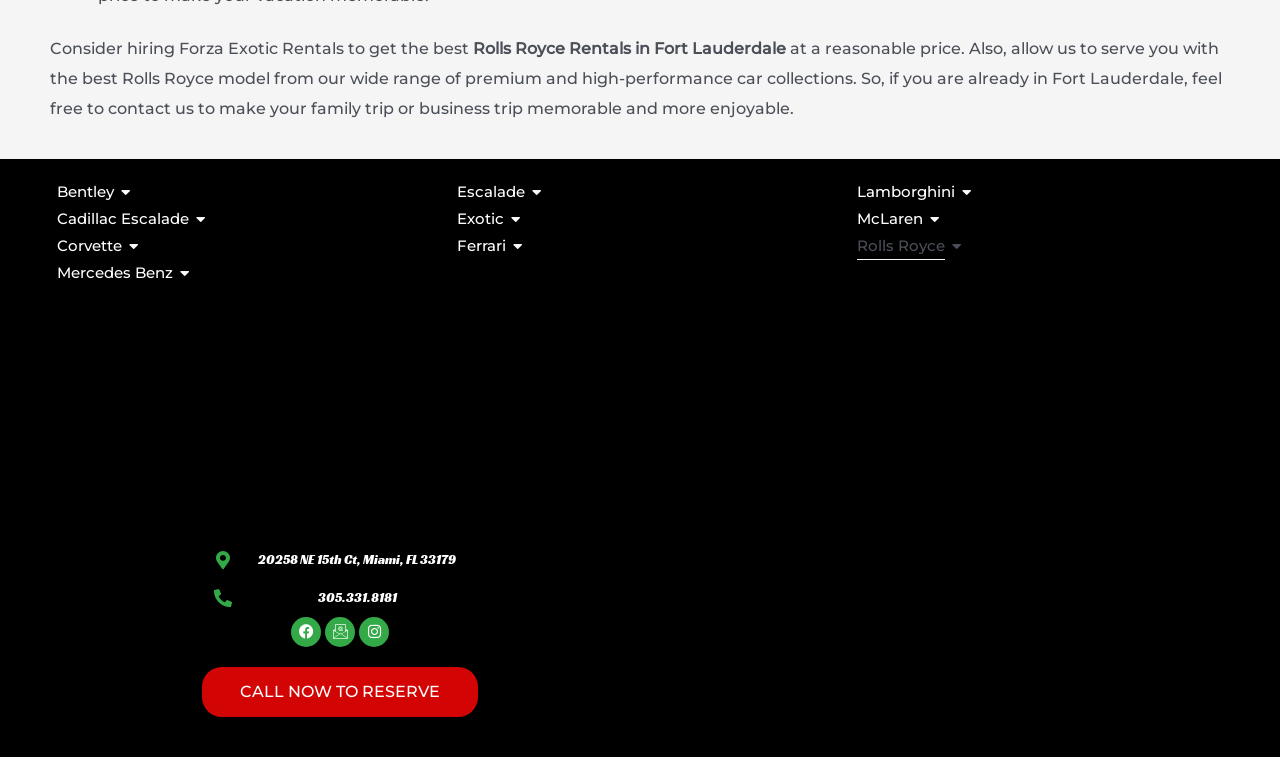Identify the bounding box coordinates of the area you need to click to perform the following instruction: "Check Facebook page".

[0.227, 0.815, 0.251, 0.855]